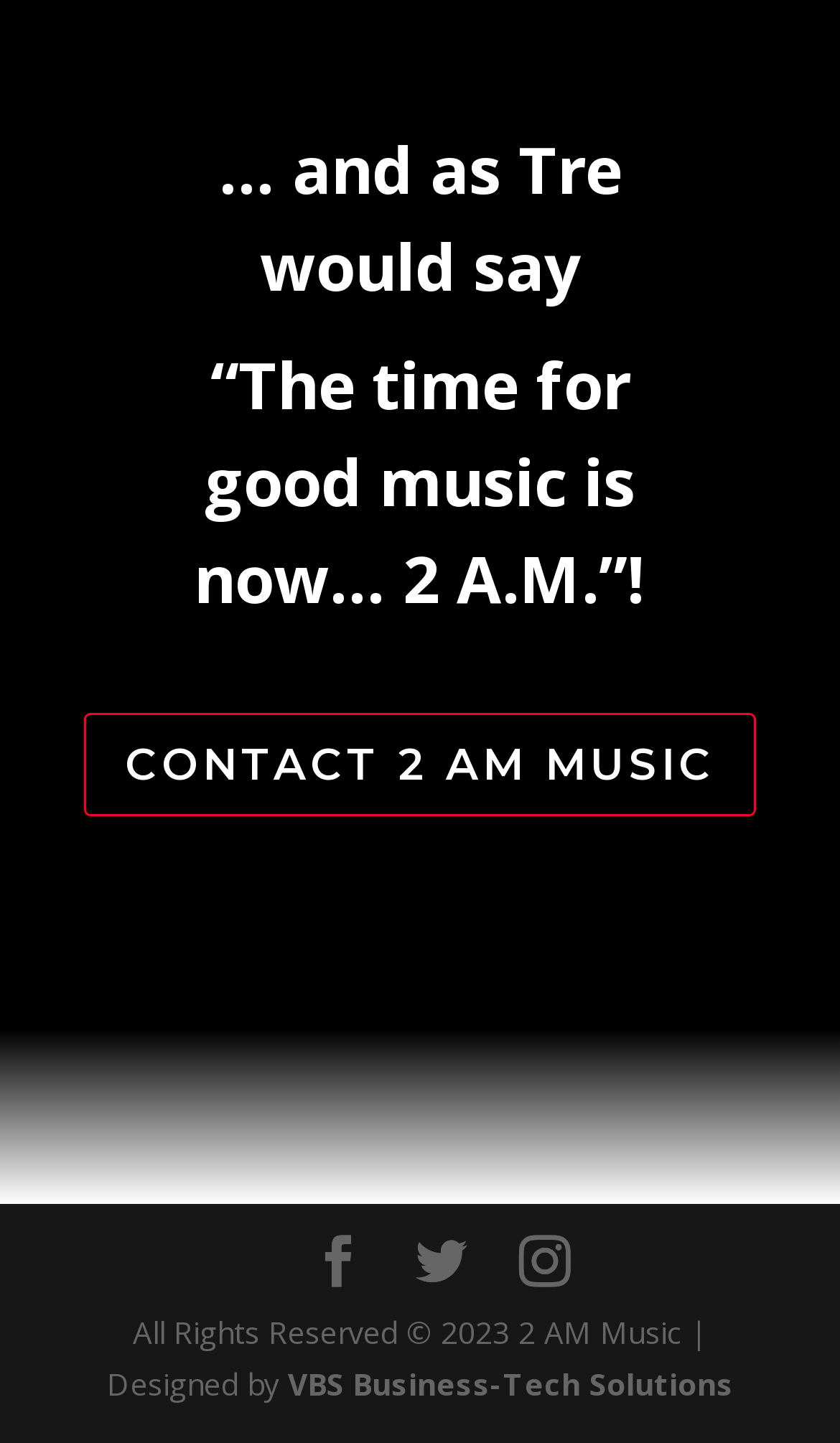Who designed the website?
Using the details from the image, give an elaborate explanation to answer the question.

The website designer's name can be found in the footer of the webpage, where it is stated 'Designed by VBS Business-Tech Solutions'.